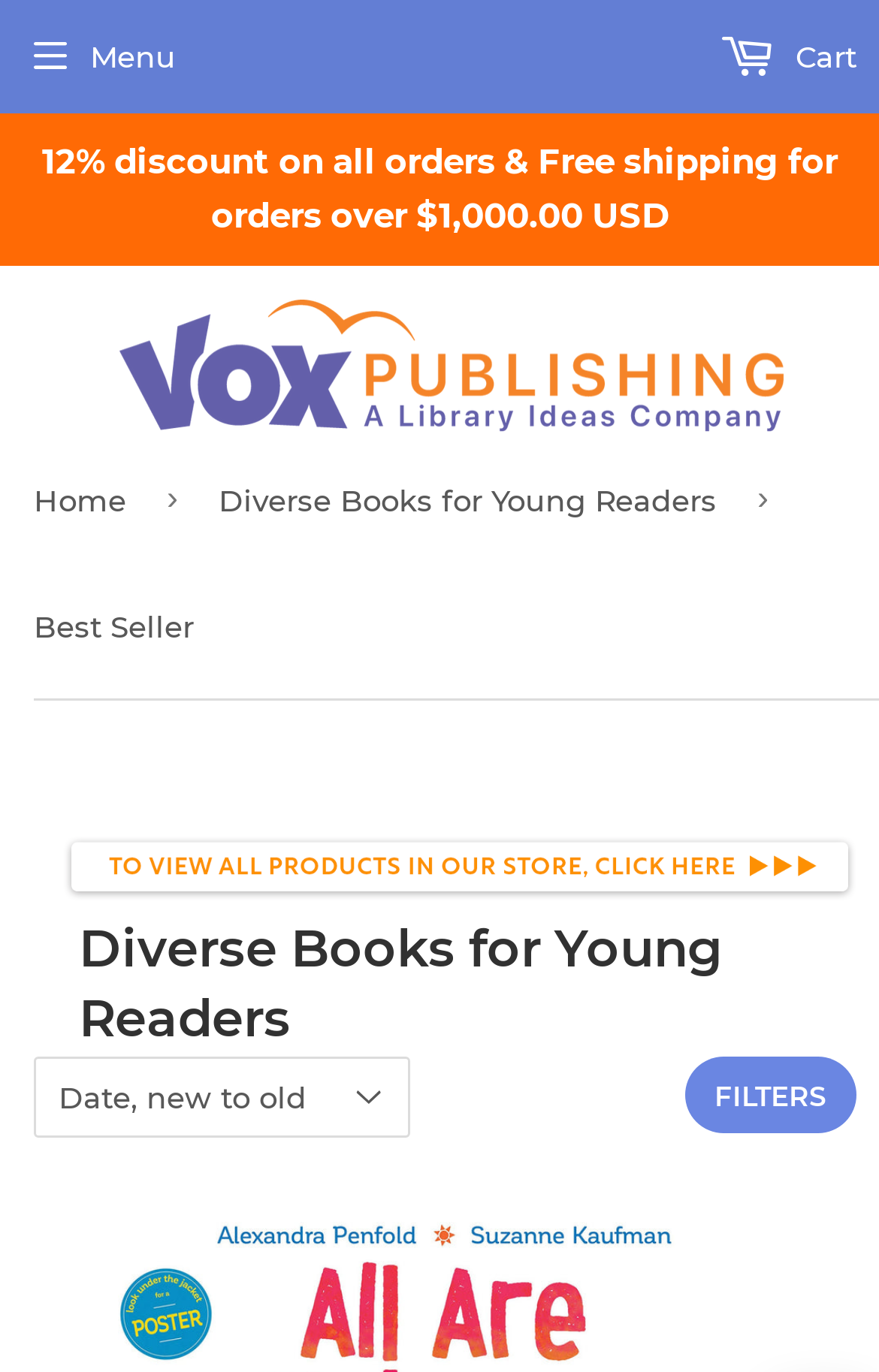Produce an extensive caption that describes everything on the webpage.

The webpage is about VOX Books, a company that provides innovative digital solutions for libraries around the world. At the top of the page, there is a promotional message announcing a 12% discount on all orders and free shipping for orders over $1,000.00 USD. 

Below this message, there is a header section that contains the company's logo, a "Menu" button, and a link to the cart. The logo is an image with the text "VOX Books" and is positioned to the left of the header section. The "Menu" button is located at the top-left corner of the page, and the cart link is at the top-right corner.

Under the header section, there is a navigation bar with breadcrumbs that show the current page's location. The navigation bar has three links: "Home", "Diverse Books for Young Readers", and a "Best Seller" tag. The "Diverse Books for Young Readers" link is the current page.

On the main content area, there is a large header that reads "Diverse Books for Young Readers". Below this header, there is a filter section that allows users to refine their search results. The filter section has a combobox and a "FILTERS" button.

To the left of the filter section, there is an image with a link, but the image's description is not provided. This image is positioned near the top of the main content area.